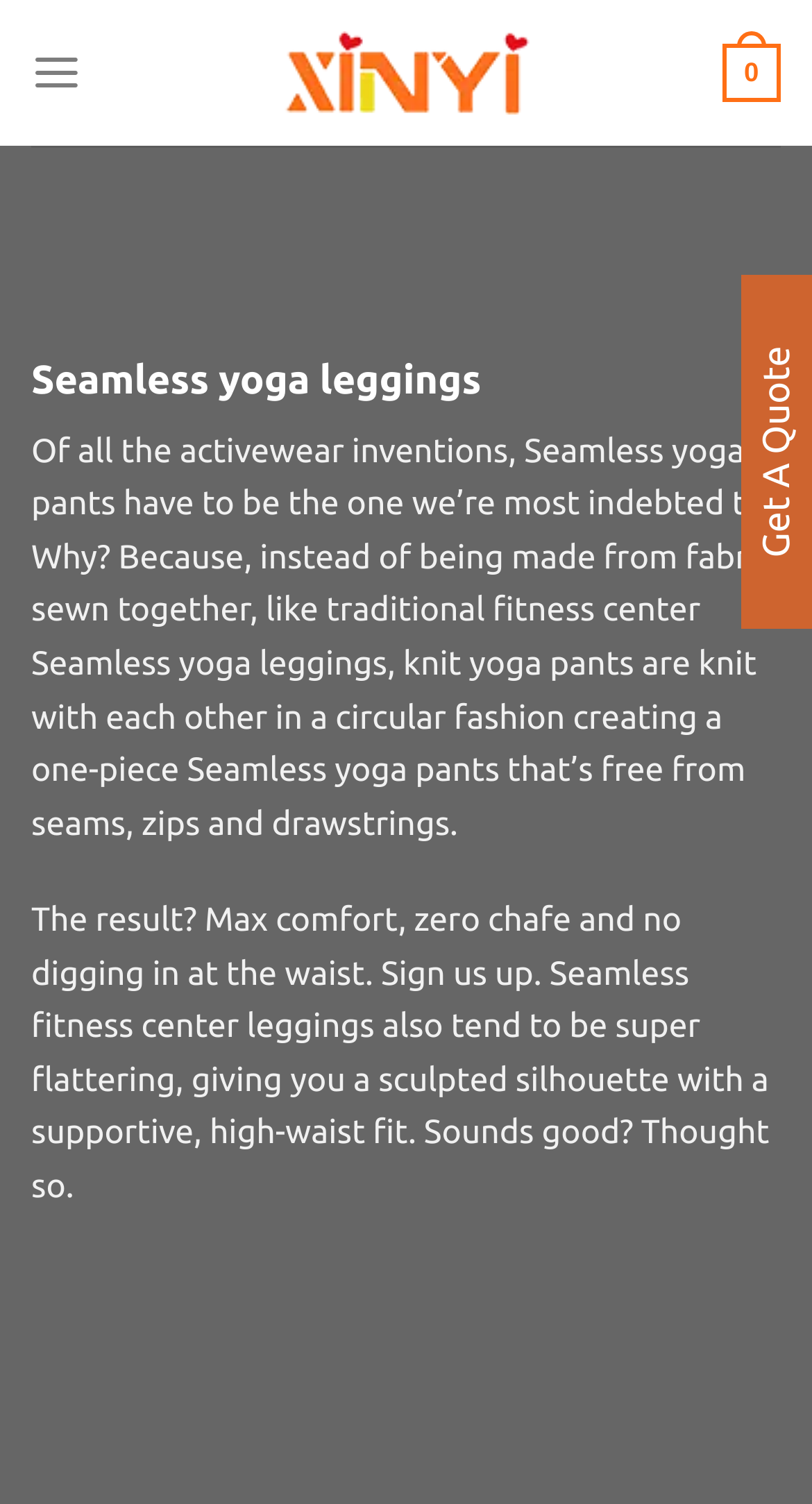Locate the UI element described as follows: "aria-label="Menu"". Return the bounding box coordinates as four float numbers between 0 and 1 in the order [left, top, right, bottom].

[0.038, 0.014, 0.101, 0.082]